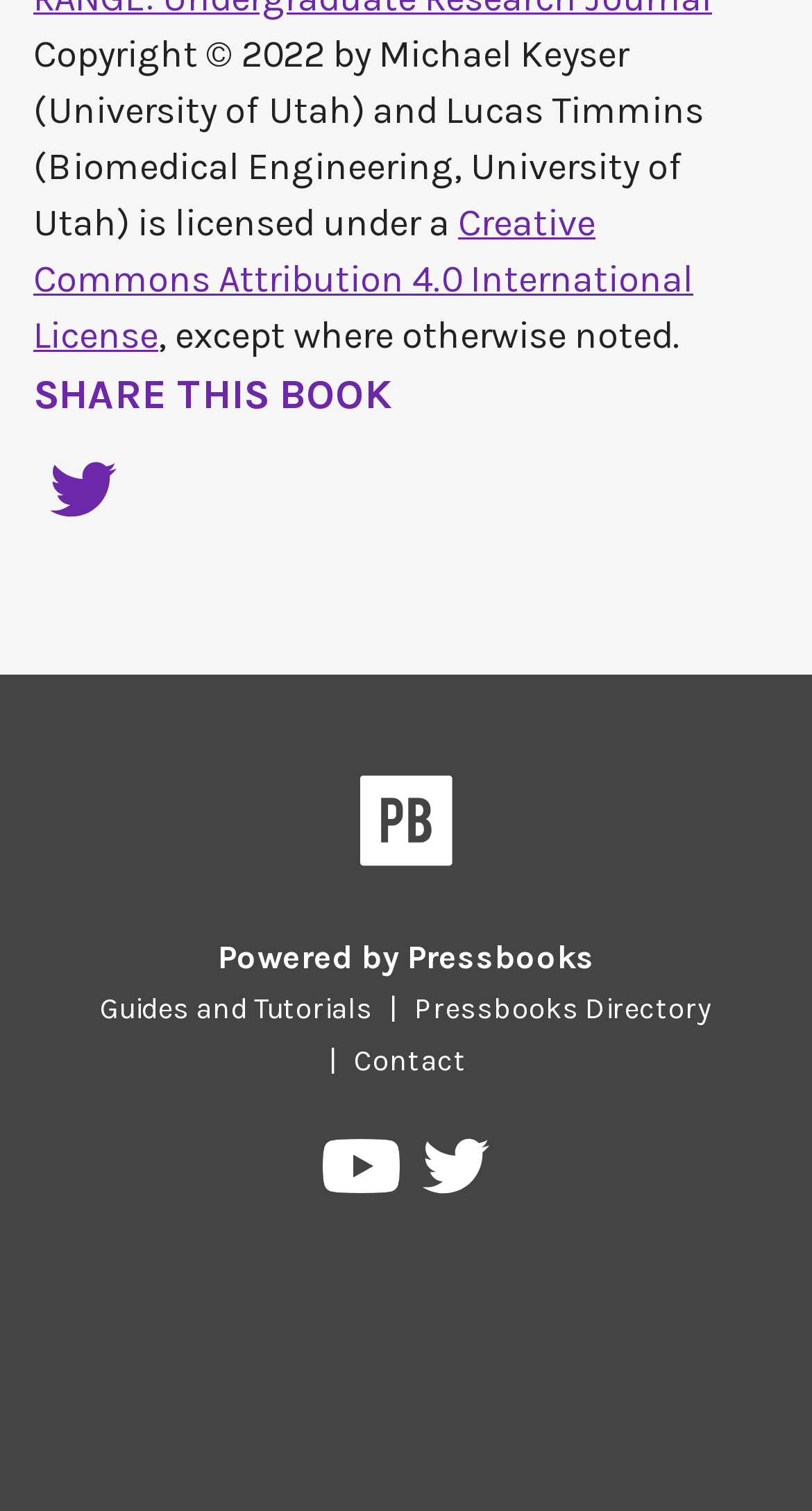Specify the bounding box coordinates of the area to click in order to follow the given instruction: "Track your order."

None